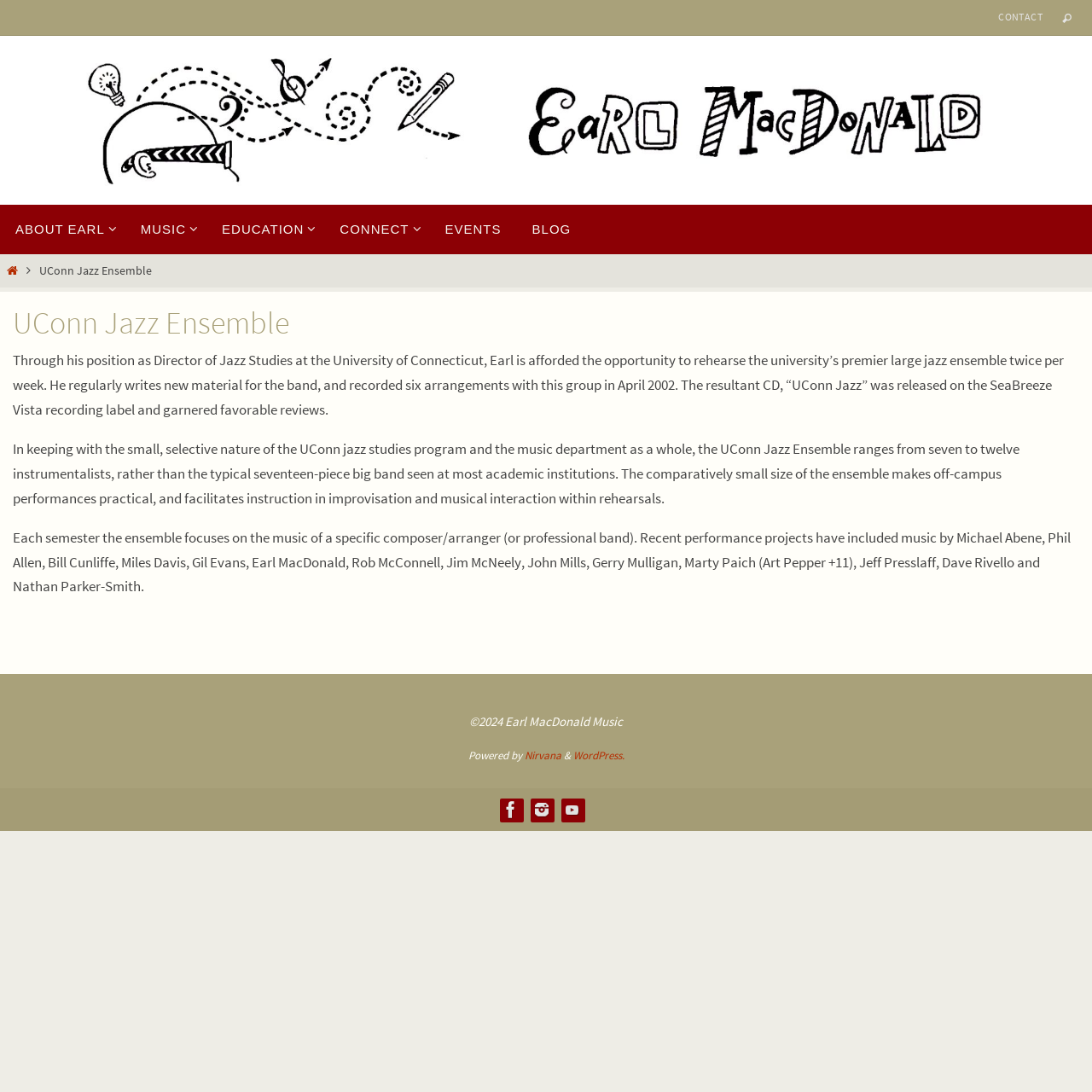Please locate the bounding box coordinates of the element that needs to be clicked to achieve the following instruction: "Visit Facebook". The coordinates should be four float numbers between 0 and 1, i.e., [left, top, right, bottom].

[0.458, 0.731, 0.478, 0.751]